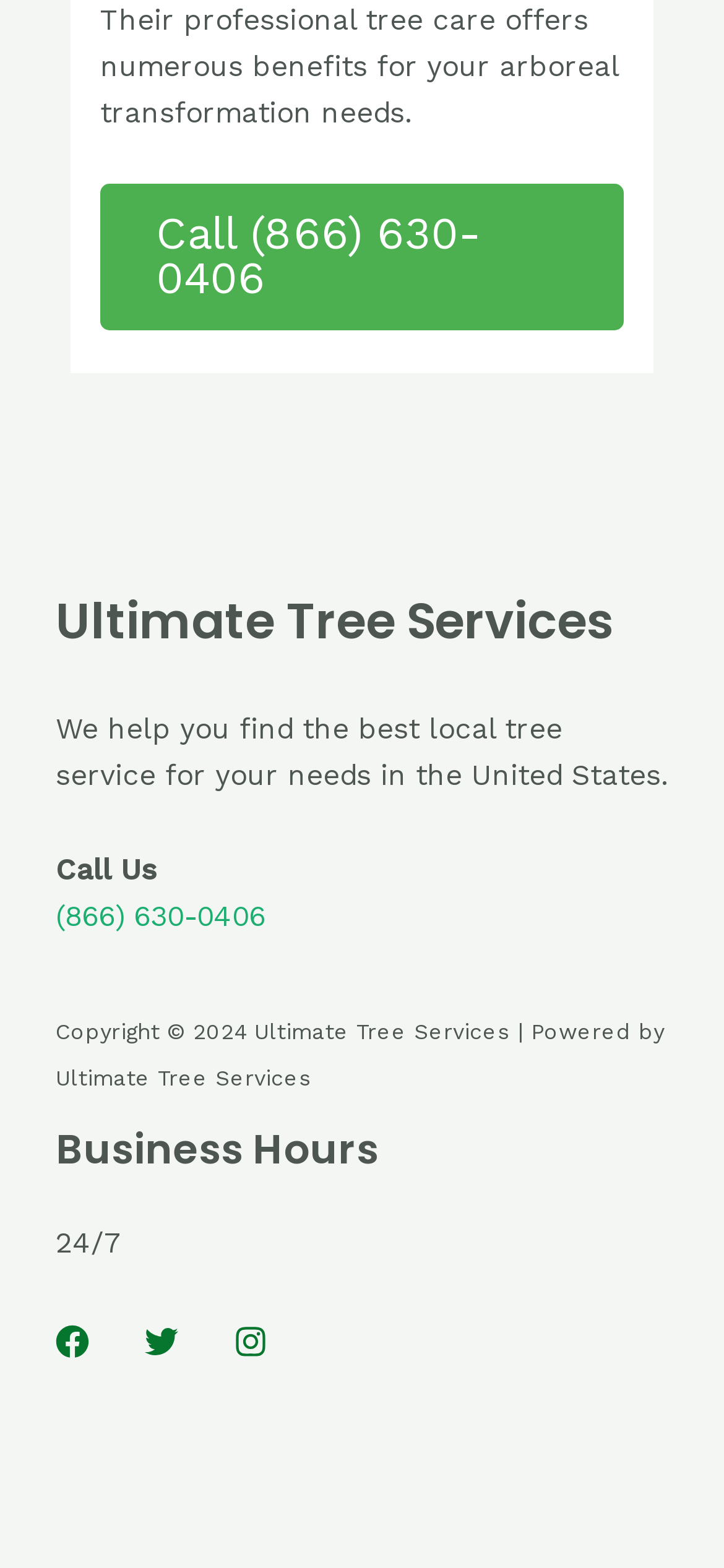What is the name of the company providing tree services? Using the information from the screenshot, answer with a single word or phrase.

Ultimate Tree Services